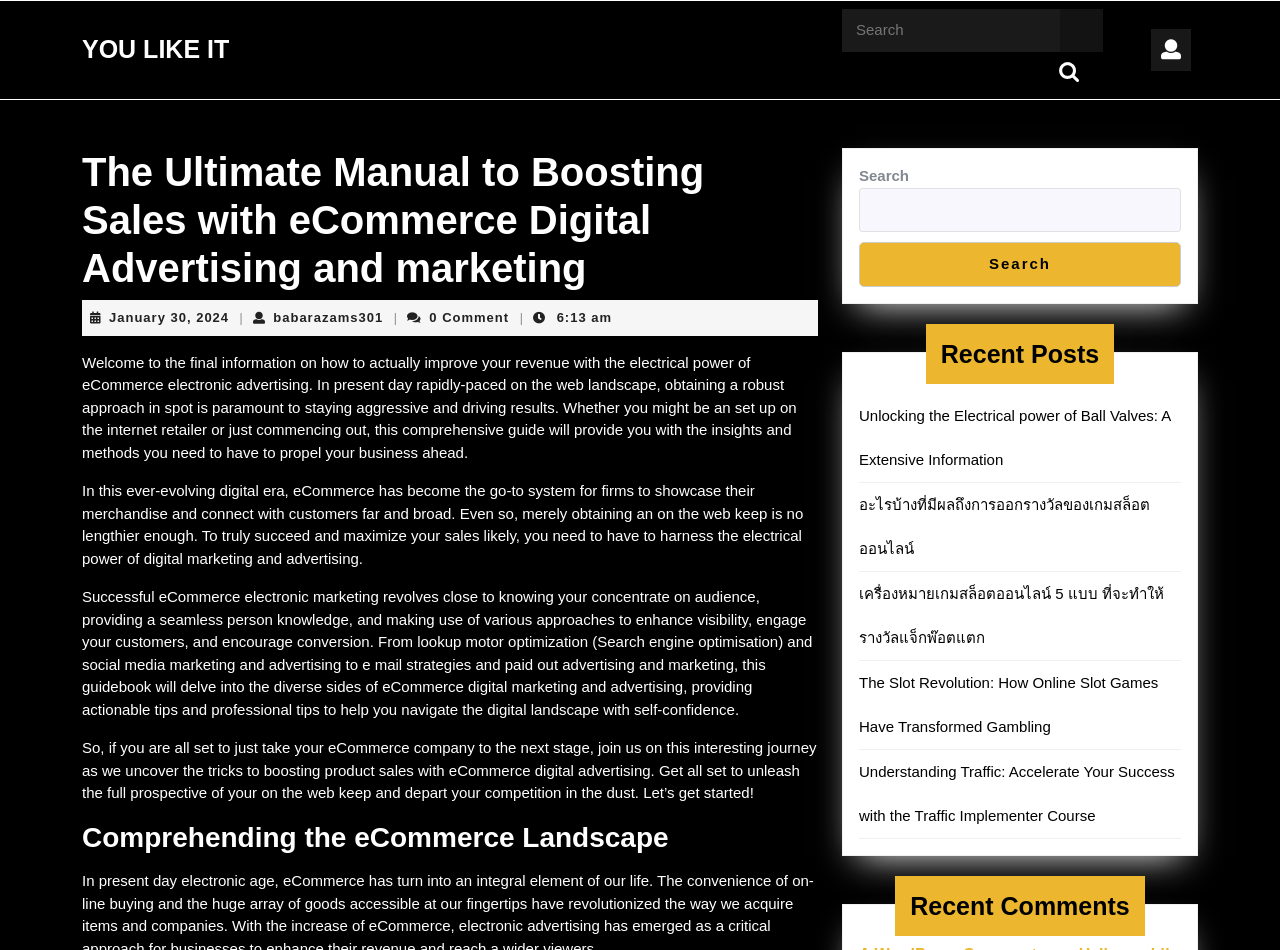Given the webpage screenshot, identify the bounding box of the UI element that matches this description: "Search".

[0.671, 0.255, 0.923, 0.302]